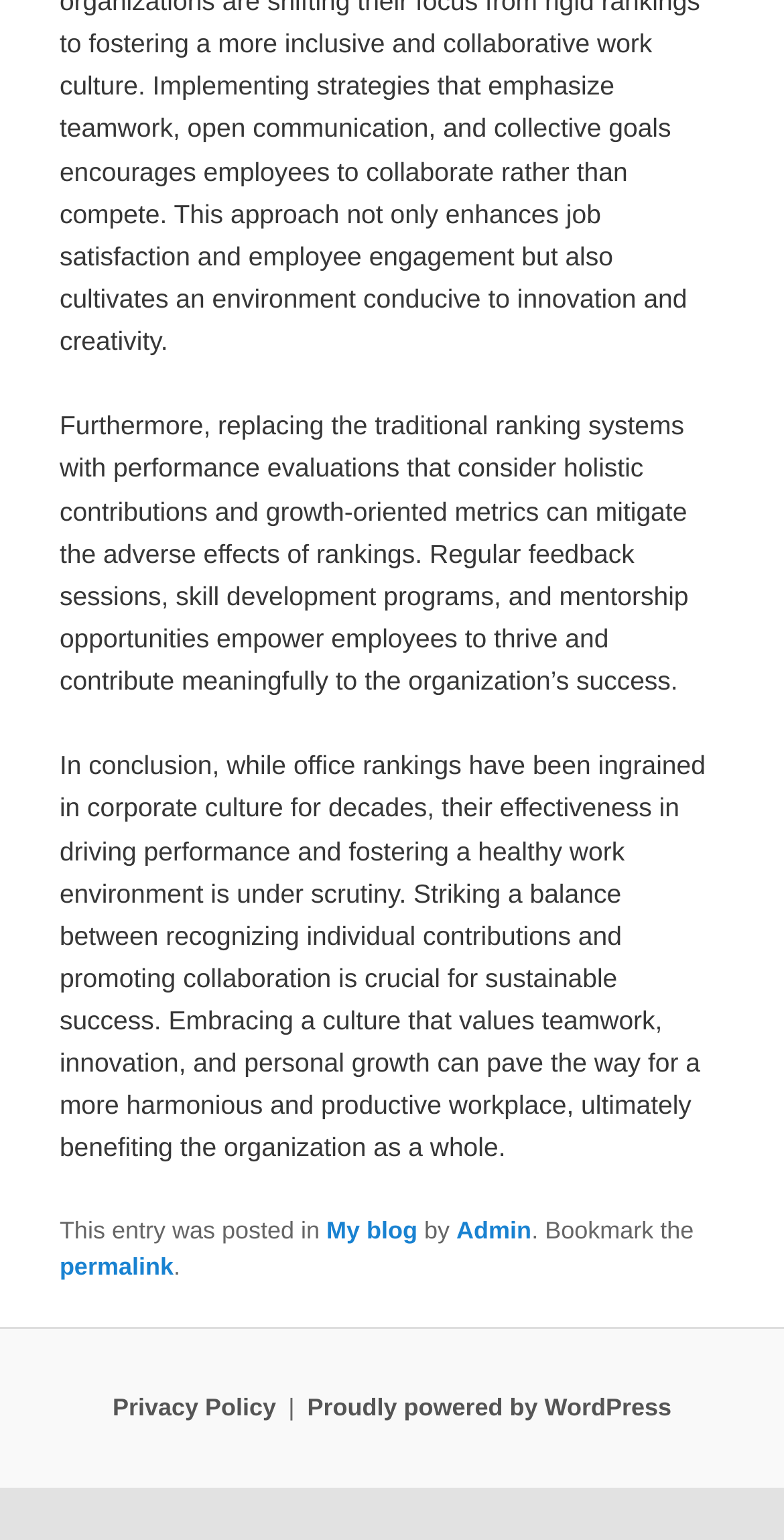Based on the provided description, "Proudly powered by WordPress", find the bounding box of the corresponding UI element in the screenshot.

[0.392, 0.905, 0.856, 0.923]